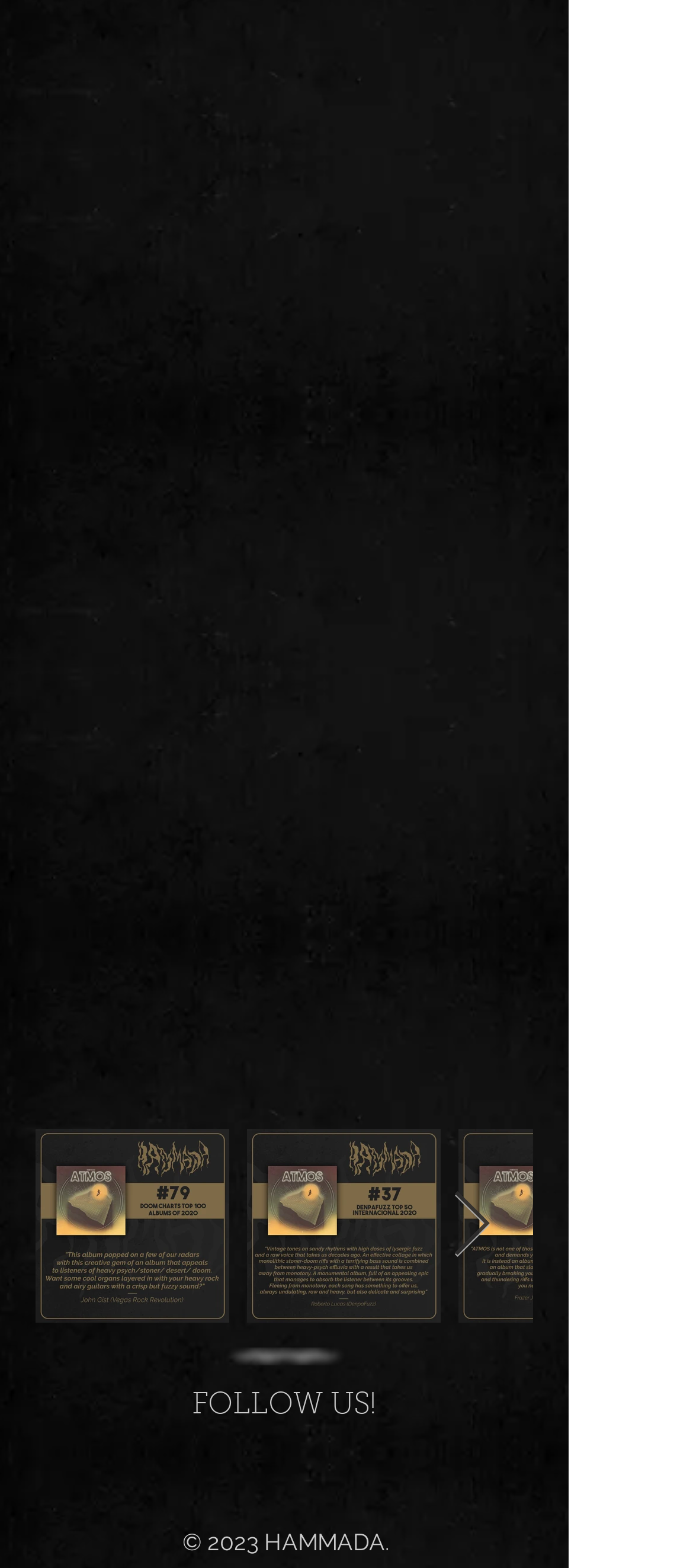What is the name of the band?
Based on the image, provide your answer in one word or phrase.

HAMMADA